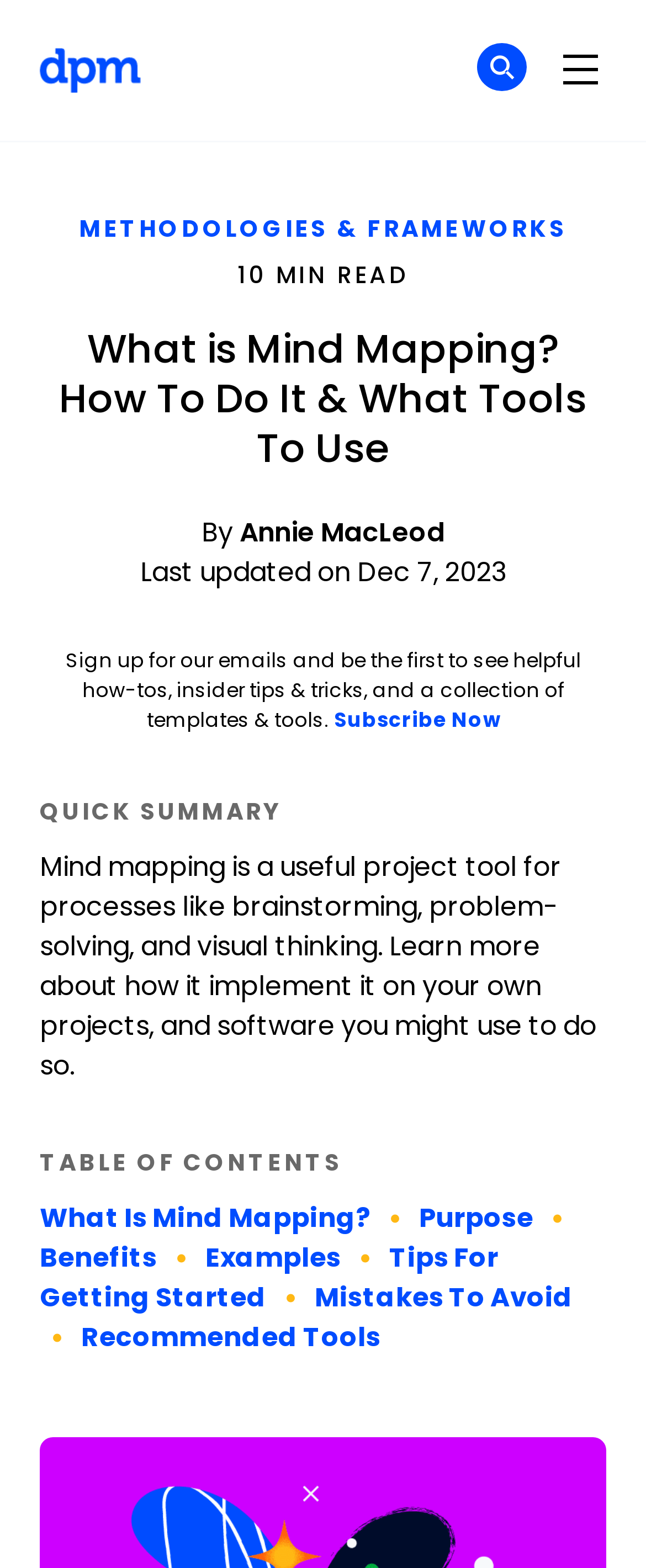Please determine the bounding box coordinates of the element to click in order to execute the following instruction: "Read about Privacy Policy". The coordinates should be four float numbers between 0 and 1, specified as [left, top, right, bottom].

None